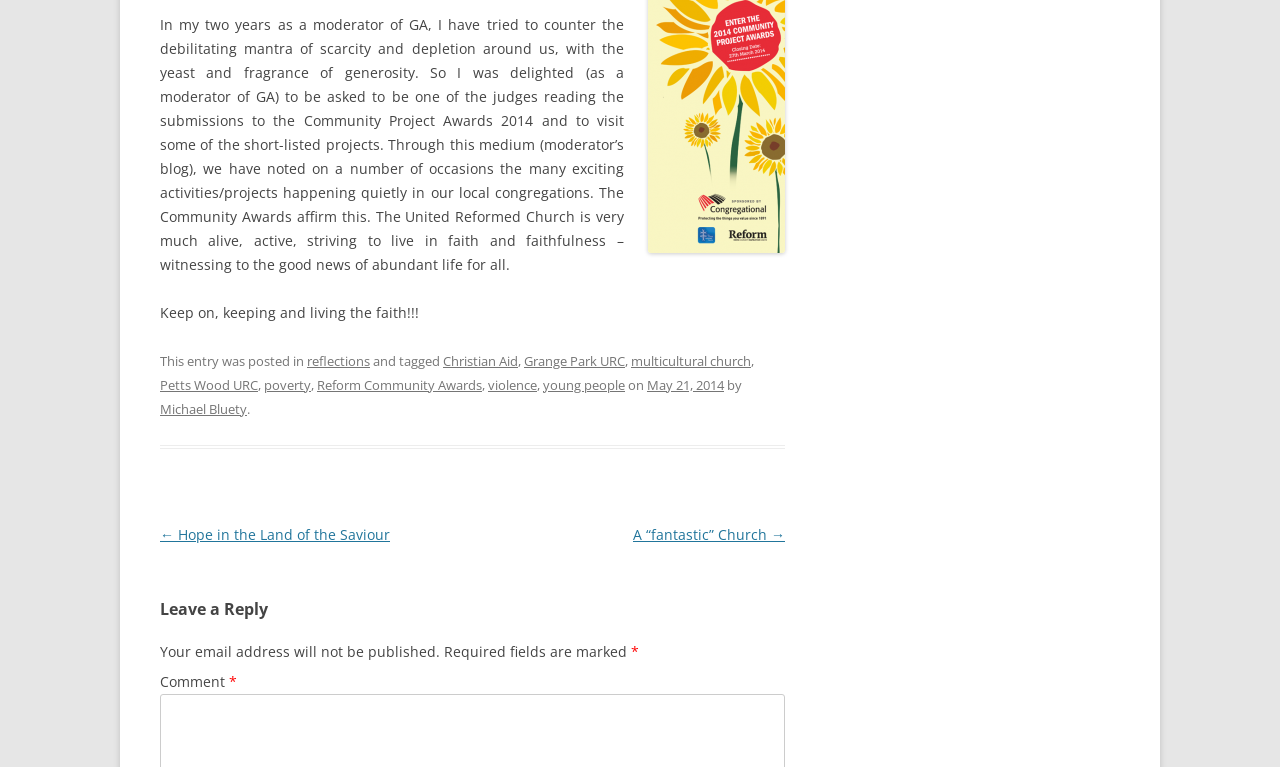Please determine the bounding box coordinates of the element's region to click for the following instruction: "Leave a reply to this post".

[0.125, 0.876, 0.179, 0.9]